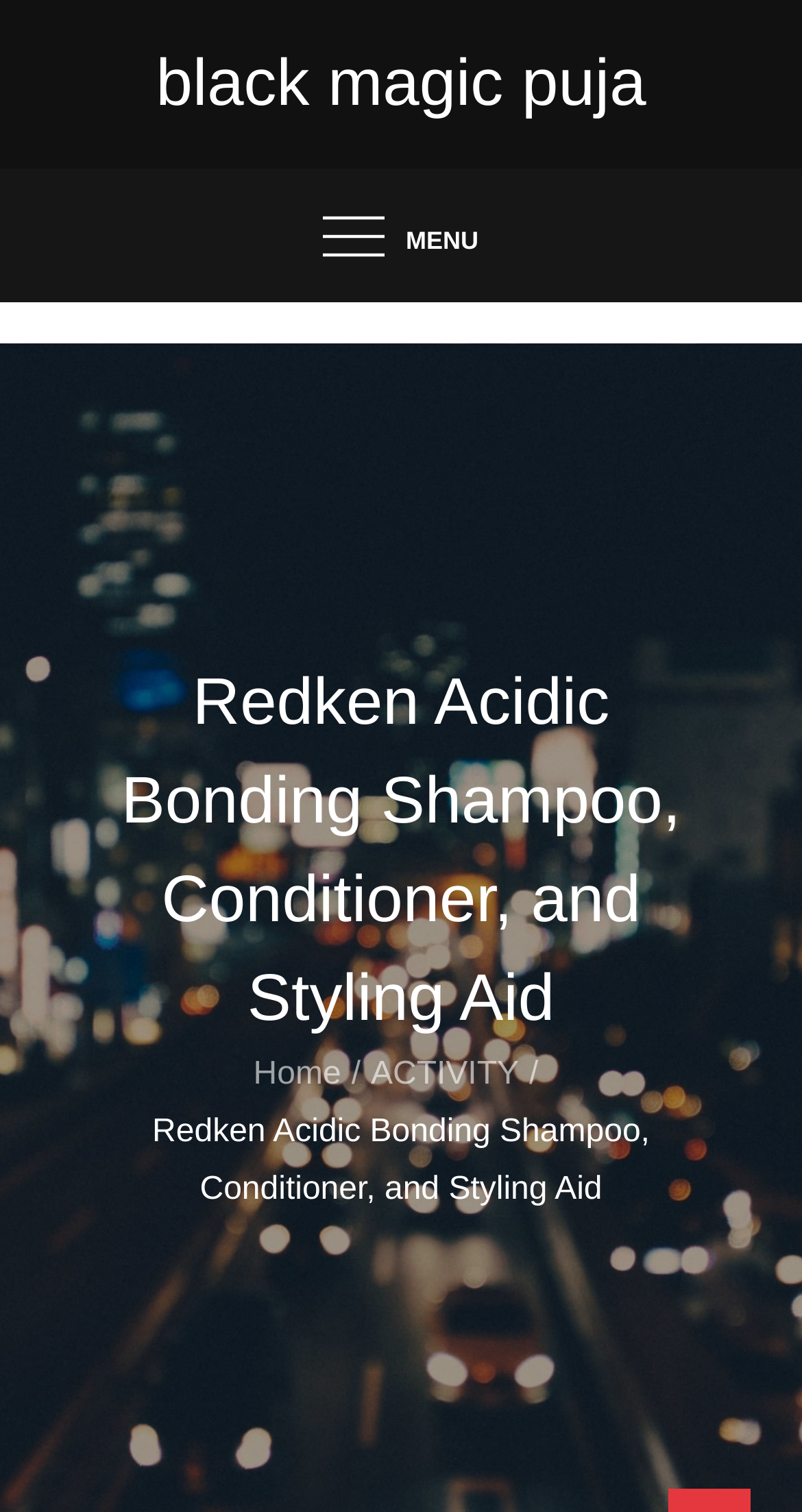Give an extensive and precise description of the webpage.

The webpage is about Redken Acidic Bonding Shampoo, Conditioner, and Styling Aid, with a focus on protecting hair through acidic bonding. At the top left corner, there is a button labeled "MENU" that is not expanded. Below the button, there is a heading with the same title as the webpage, "Redken Acidic Bonding Shampoo, Conditioner, and Styling Aid". 

To the right of the heading, there is a navigation section labeled "Breadcrumbs" that contains three links: "Home", "ACTIVITY", and another link with the same title as the webpage. The "Home" link is positioned to the left of the "ACTIVITY" link. 

Near the top of the page, there is a link labeled "black magic puja" that is not directly related to the main topic of the webpage. 

The webpage also contains a brief introduction to acidic bonding, explaining that it repairs damaged hair by strengthening bonds, and it's something everyone should know about.